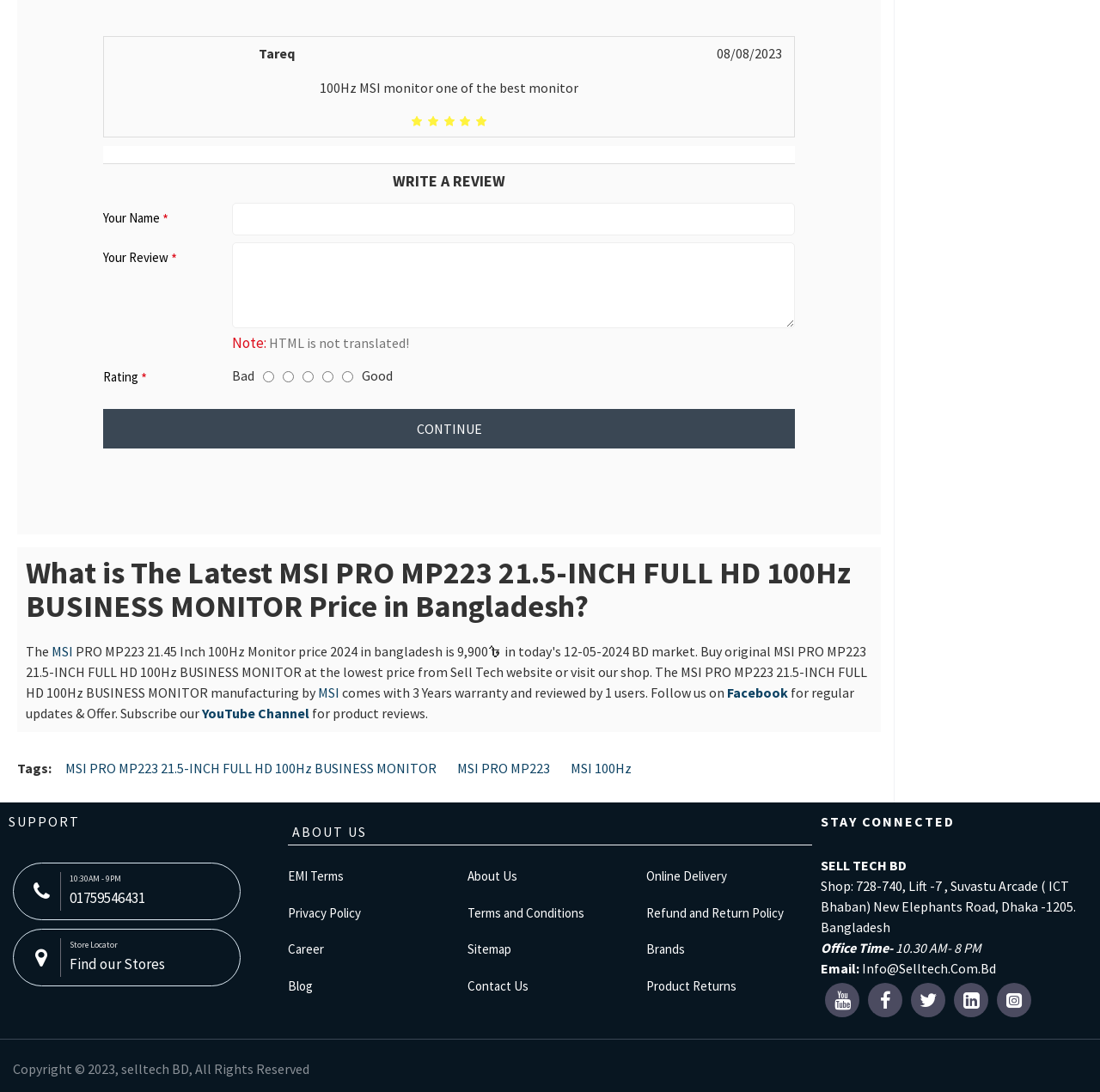Please find the bounding box coordinates of the element that must be clicked to perform the given instruction: "Follow on Facebook". The coordinates should be four float numbers from 0 to 1, i.e., [left, top, right, bottom].

[0.661, 0.625, 0.716, 0.644]